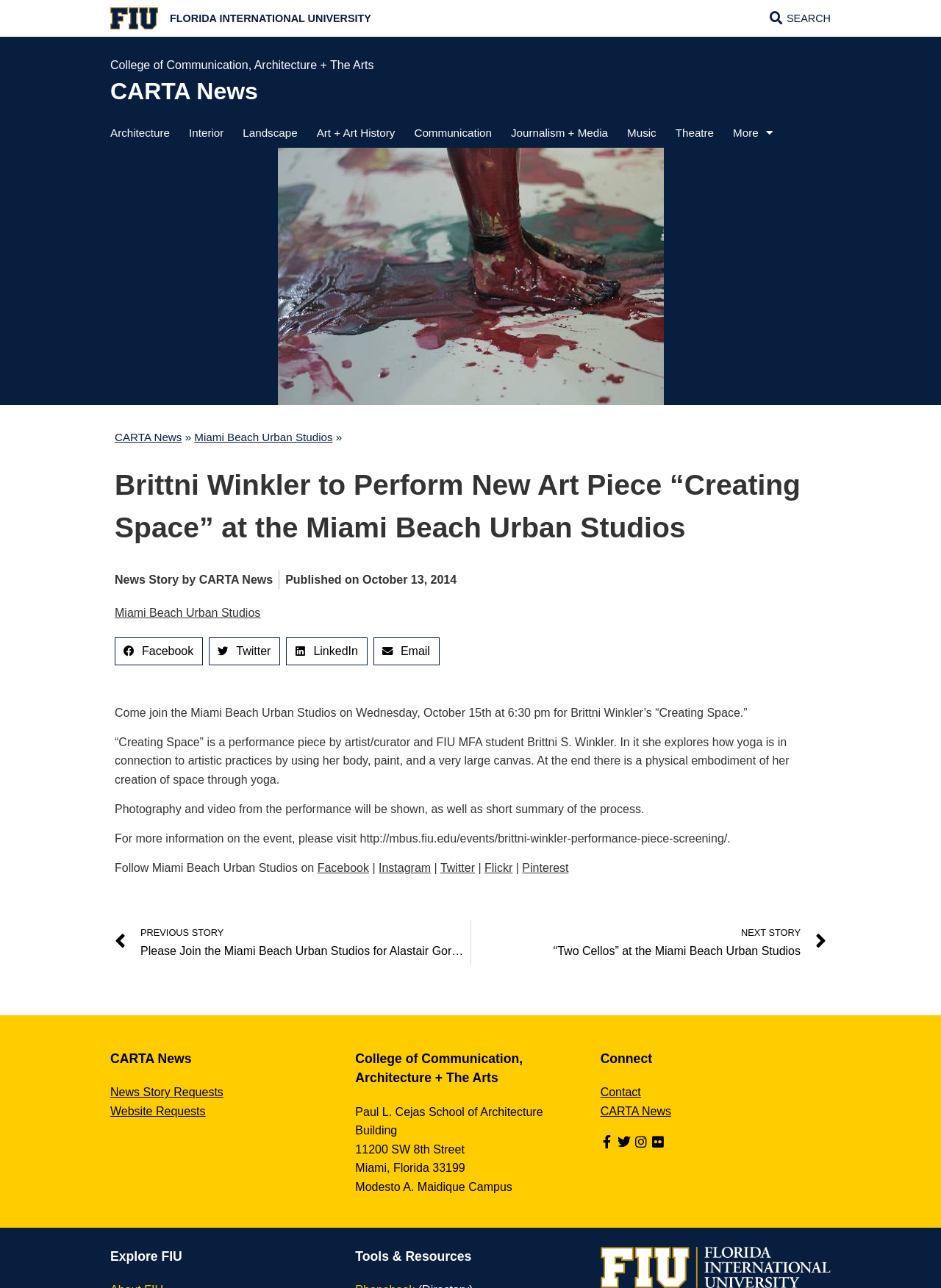Determine the bounding box coordinates of the UI element that matches the following description: "Florida International University". The coordinates should be four float numbers between 0 and 1 in the format [left, top, right, bottom].

[0.18, 0.01, 0.395, 0.019]